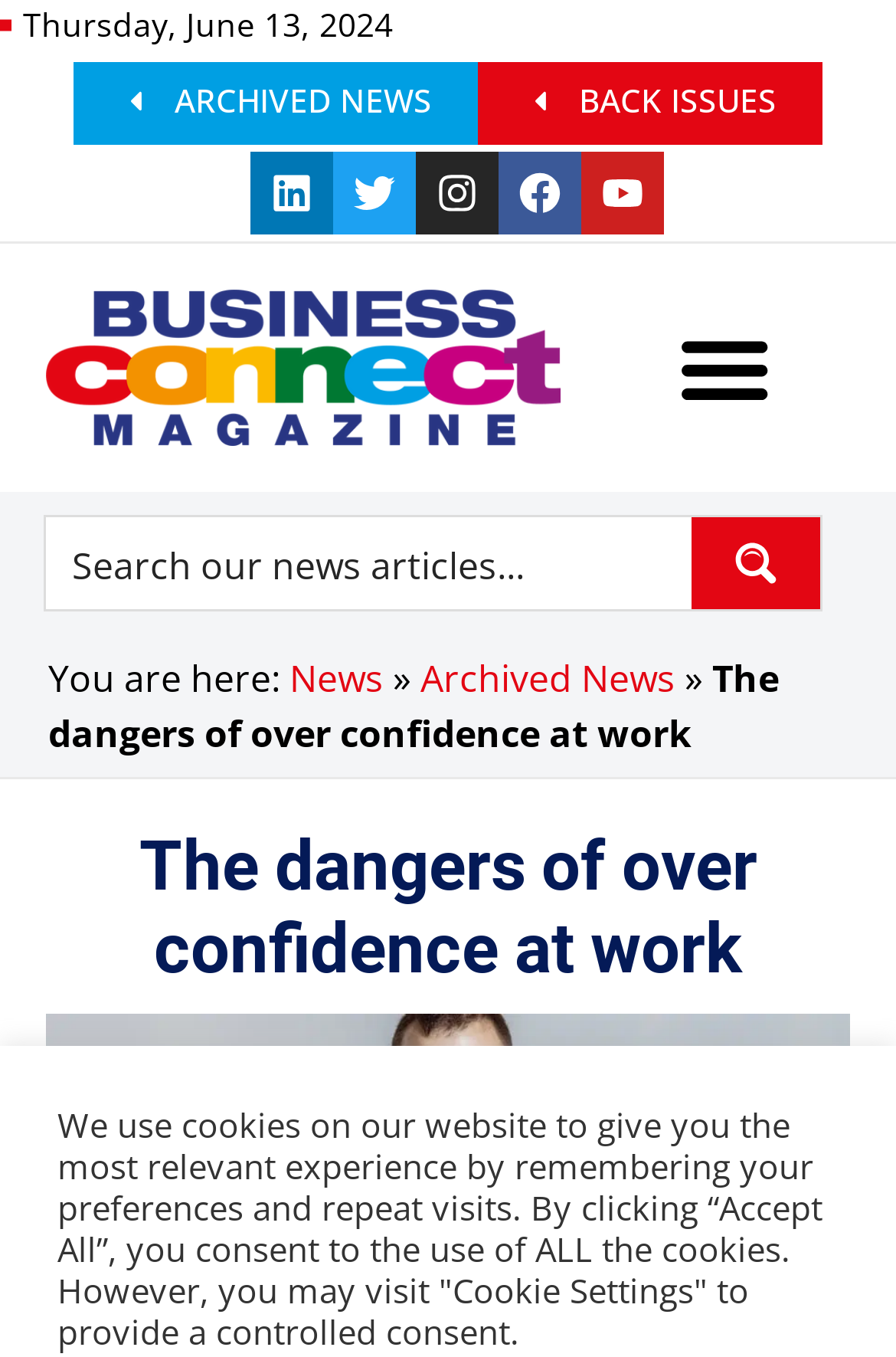Please reply to the following question with a single word or a short phrase:
What is the title of the article on the webpage?

The dangers of over confidence at work